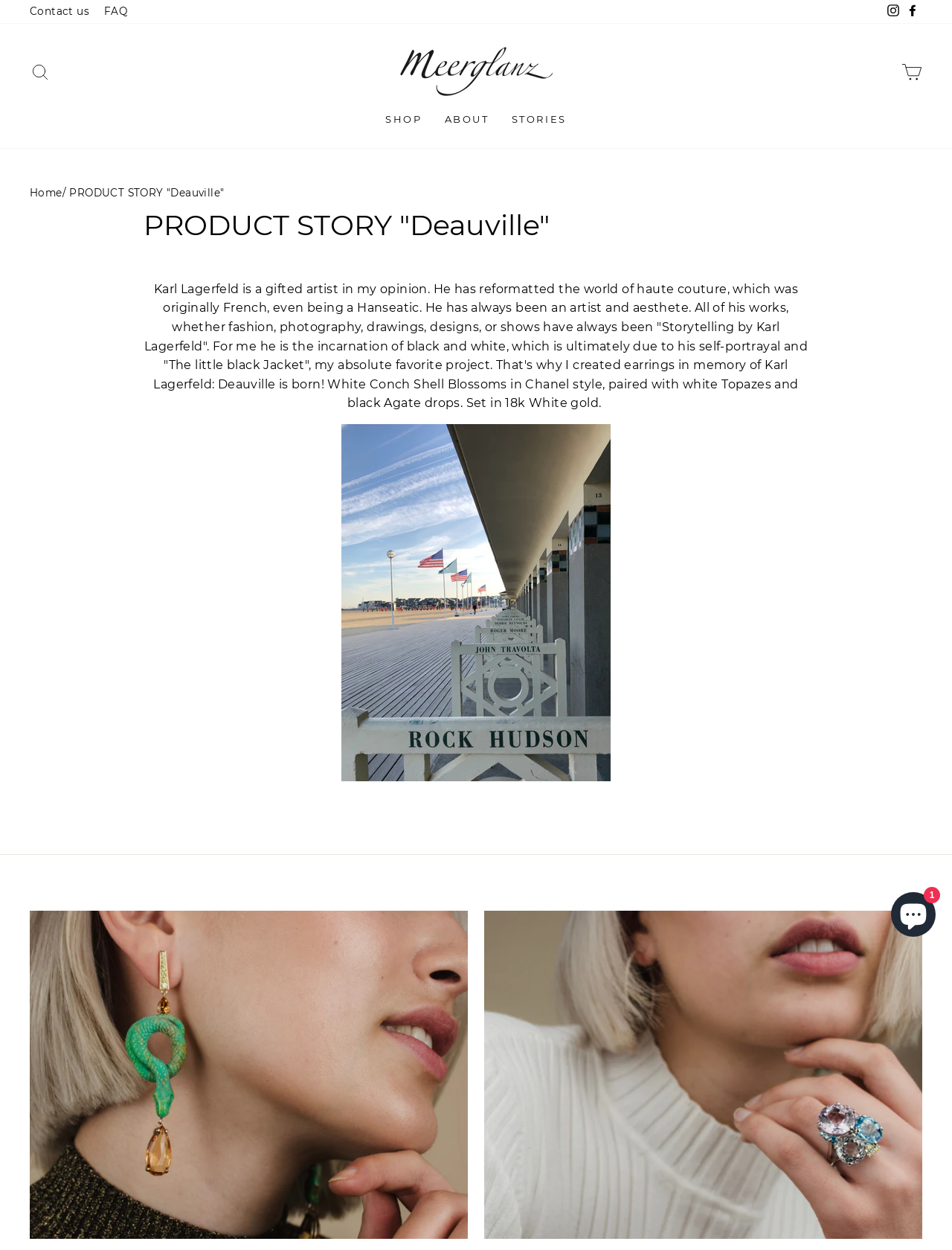Craft a detailed narrative of the webpage's structure and content.

This webpage is about Meerglanz Jewels Berlin, specifically showcasing a product story called "Deauville". At the top left corner, there is a link to skip to the content. Next to it, there are links to "Contact us", "FAQ", and social media platforms like Instagram and Facebook. On the top right corner, there is a search bar and a link to the cart.

Below the top navigation bar, there is a main navigation menu with links to "SHOP", "ABOUT", and "STORIES". Underneath, there is a breadcrumbs navigation menu showing the current page as "PRODUCT STORY 'Deauville'".

The main content of the page is divided into two sections. On the left side, there is a header with the title "PRODUCT STORY 'Deauville'". Below it, there is a block of text describing Karl Lagerfeld as a gifted artist who has reformatted the world of haute couture. The text also mentions the inspiration behind creating earrings in memory of Karl Lagerfeld, which is the "Deauville" product.

On the right side, there are two links to "Earrings" and "Rings" categories. At the bottom right corner, there is a chat window with a button to open it, accompanied by an image and a notification indicator showing the number "1".

Throughout the page, there are several images, including the Meerglanz logo and the chat window icon. The overall layout is organized, with clear headings and concise text, making it easy to navigate and read.